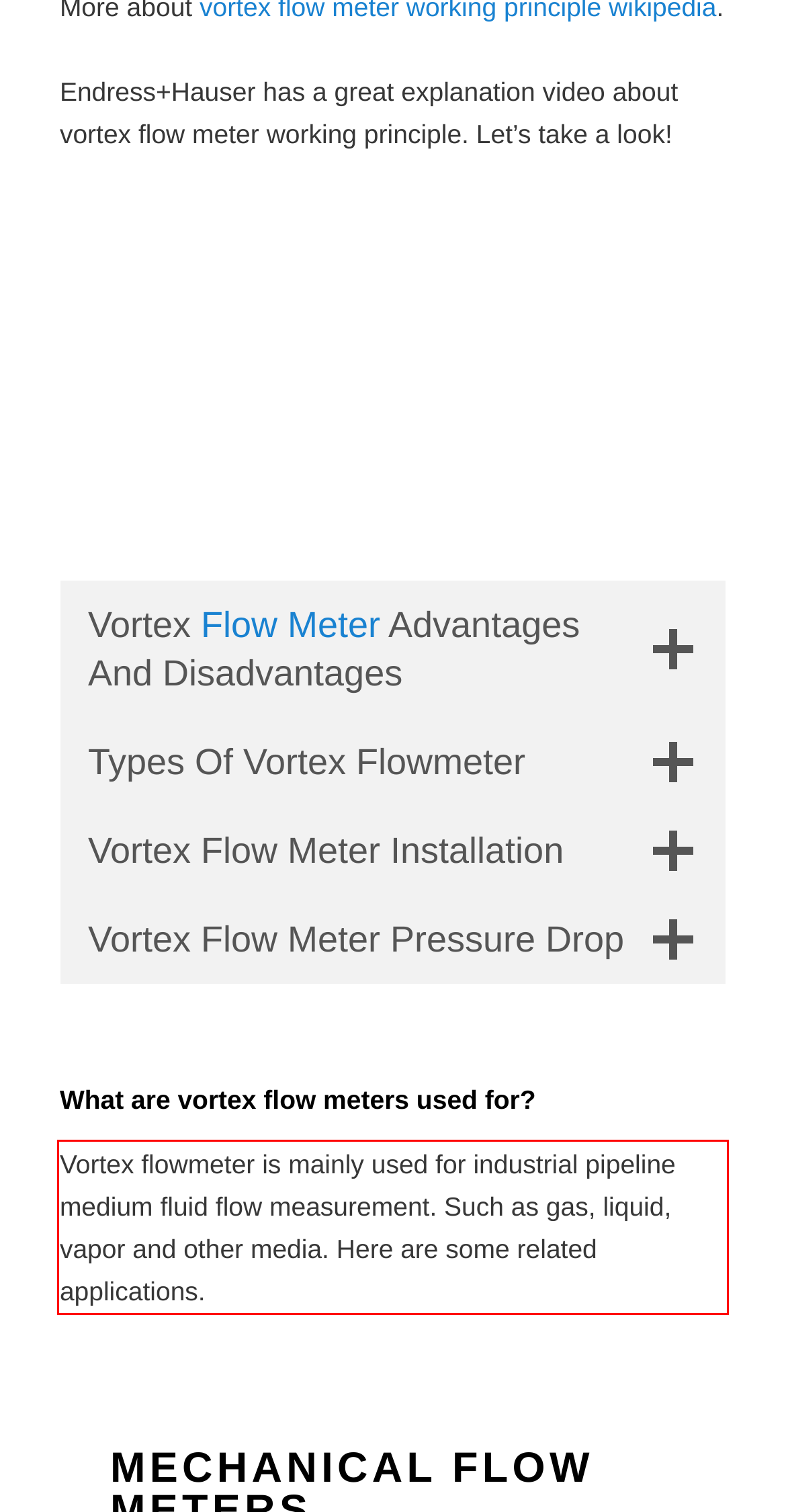You are given a screenshot with a red rectangle. Identify and extract the text within this red bounding box using OCR.

Vortex flowmeter is mainly used for industrial pipeline medium fluid flow measurement. Such as gas, liquid, vapor and other media. Here are some related applications.